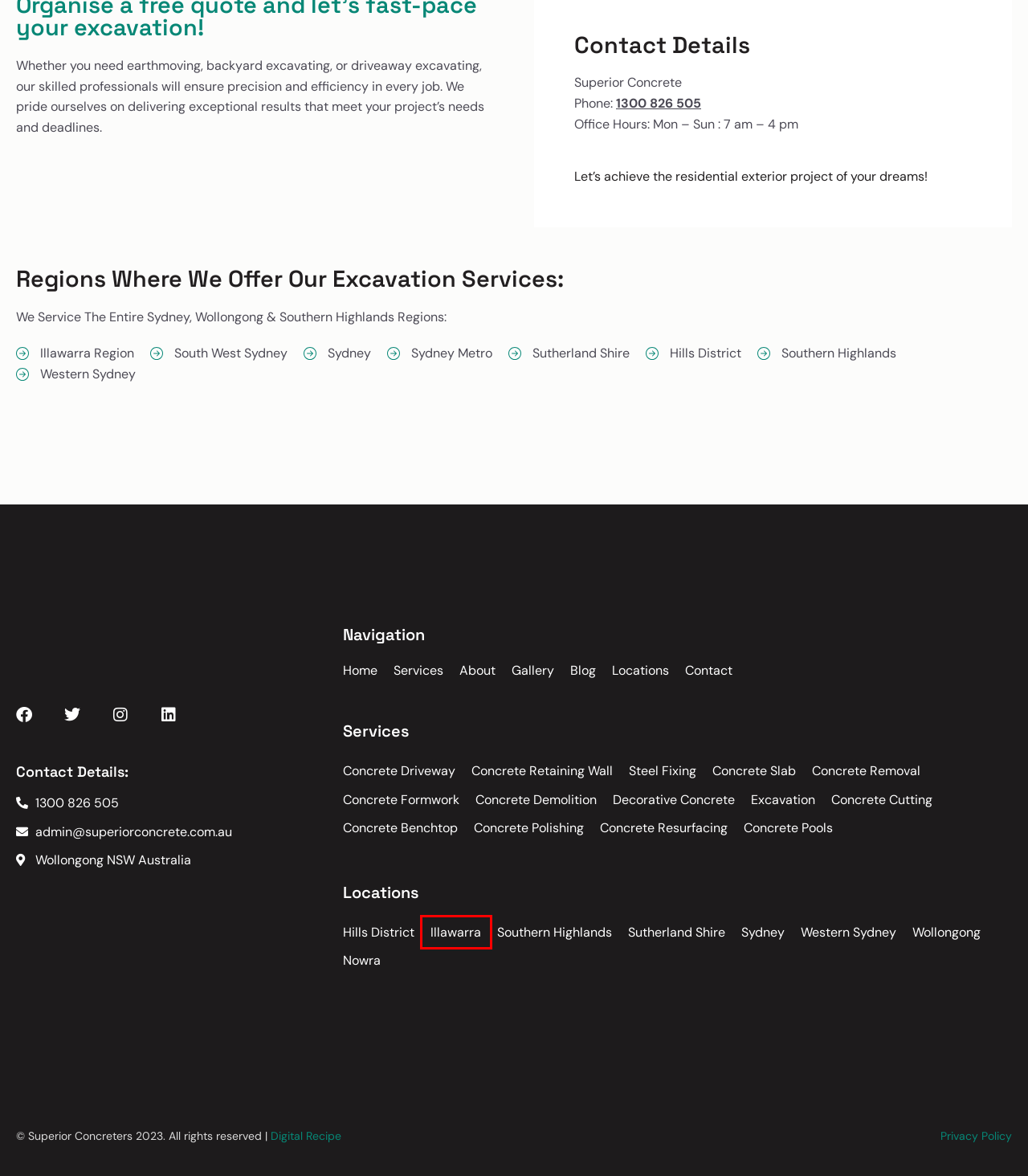Examine the screenshot of the webpage, which has a red bounding box around a UI element. Select the webpage description that best fits the new webpage after the element inside the red bounding box is clicked. Here are the choices:
A. Concreters Western Sydney | Transform Your Home! | Superior Concrete
B. Concreters Nowra | Elevate Your Home! | Superior Concrete
C. Privacy Policy | Superior Concrete
D. Concreters Illawarra | Elevate Your Home! | Superior Concrete
E. Concreters Sydney | Elevate Your Home! | Superior Concrete
F. Digital Recipe - Digital Marketing Sydney | Hungry For Growth?
G. Blog | Superior Concrete
H. Concreters Wollongong | Elevate Your Home | Superior Concrete

D